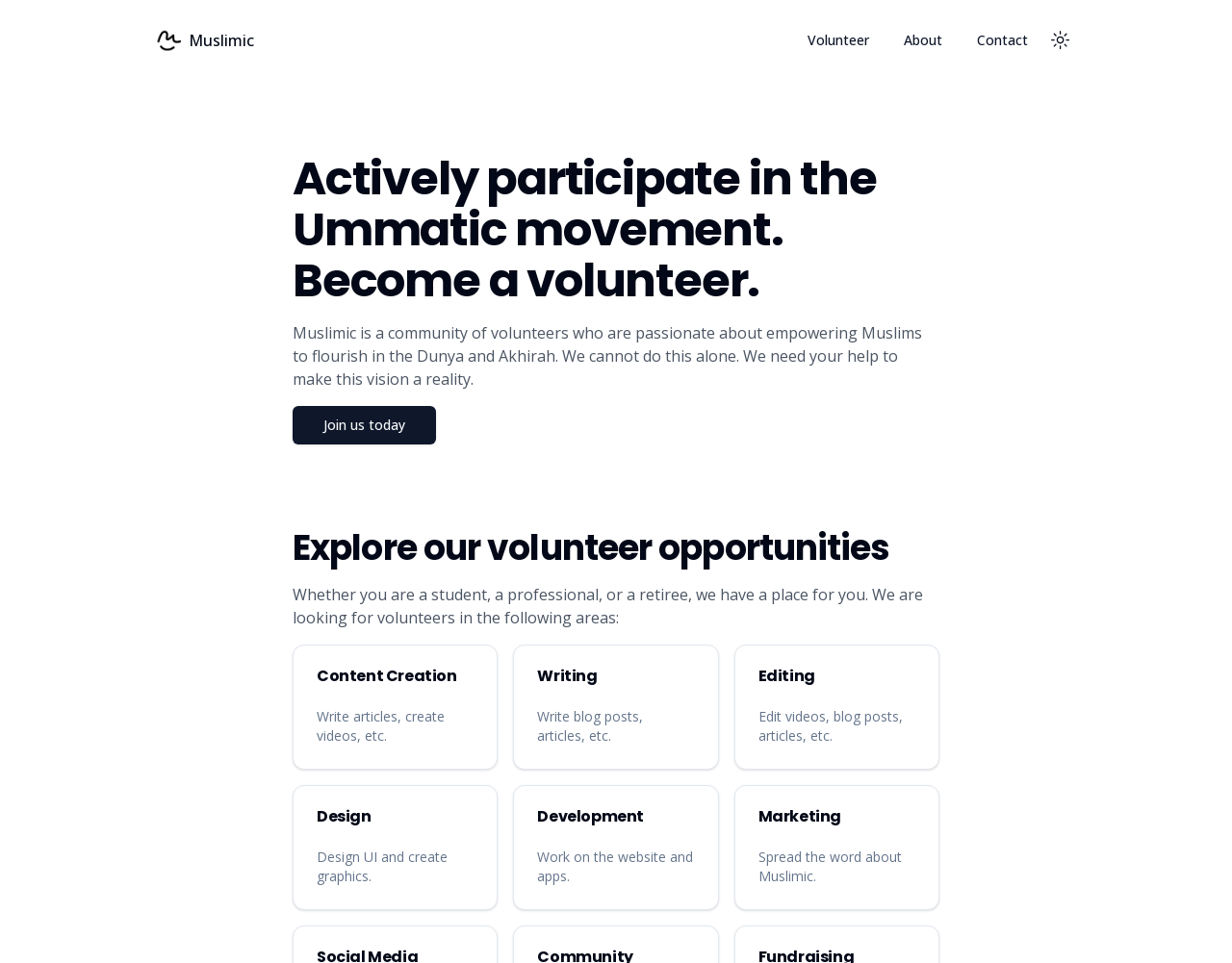How many volunteer opportunities are listed?
Kindly answer the question with as much detail as you can.

I examined the webpage and found five volunteer opportunities listed: Content Creation, Writing, Editing, Design, and Development.